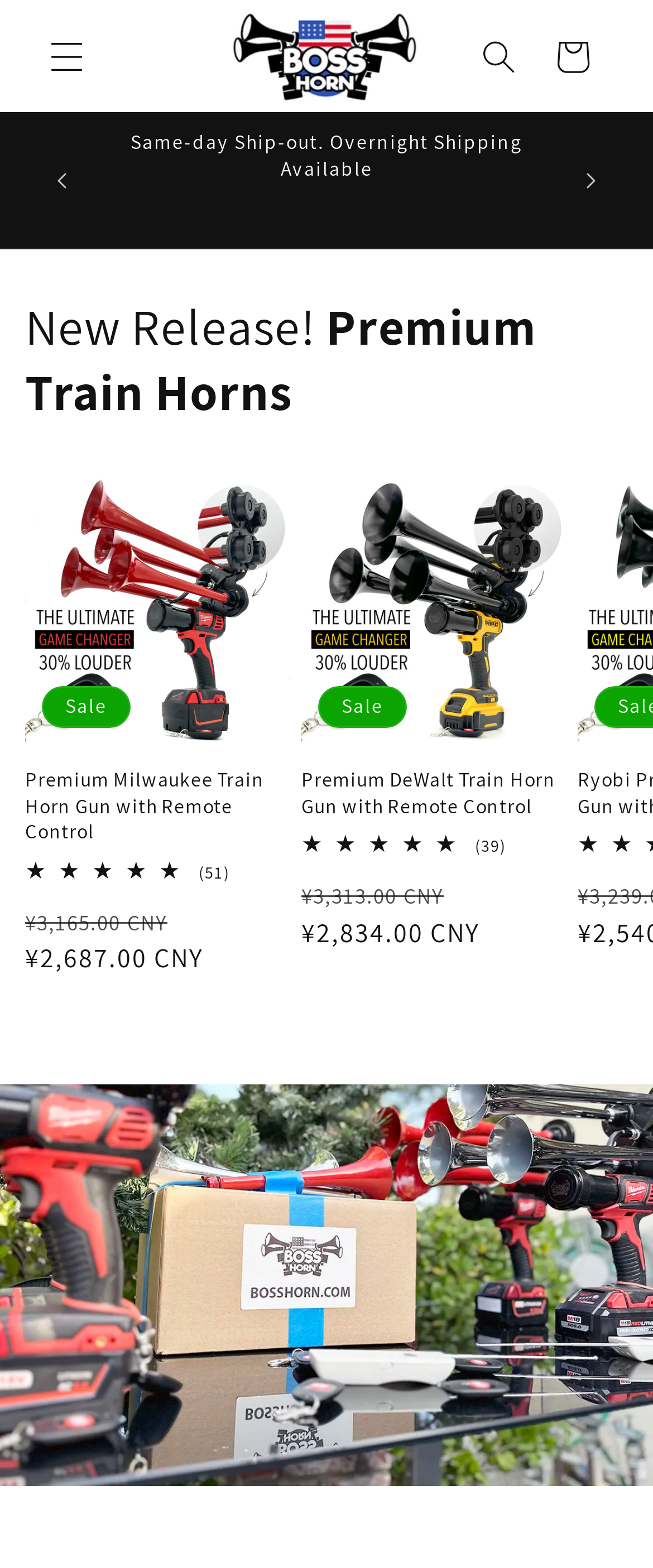Create a detailed narrative describing the layout and content of the webpage.

This webpage is about Train Whistle Madness, a unique musical instrument. At the top-left corner, there is a large image of a Shopify logo. Below it, there is a menu button labeled "Menu" and a link to "BossHorn". To the right of these elements, there is a search button labeled "Search". 

On the top-right corner, there is a link to "Cart". Below the top navigation bar, there is an announcement bar that displays a carousel of announcements. The current announcement is "Same-day Ship-out. Overnight Shipping Available". There are buttons to navigate to the previous and next announcements.

Below the announcement bar, there is a heading that reads "New Release! Premium Train Horns". Underneath, there is a slider that displays a list of products. The products are arranged horizontally and include images, prices, and ratings. The products shown are the Milwaukee Train Horn and the DeWalt Premium Train Horn Gun with Remote Control, both of which are on sale. 

At the bottom of the page, there is a large image of a train whistle, which is likely the main product being promoted. Overall, the webpage is focused on showcasing train whistles and related products, with a prominent call to action for new releases and sales.